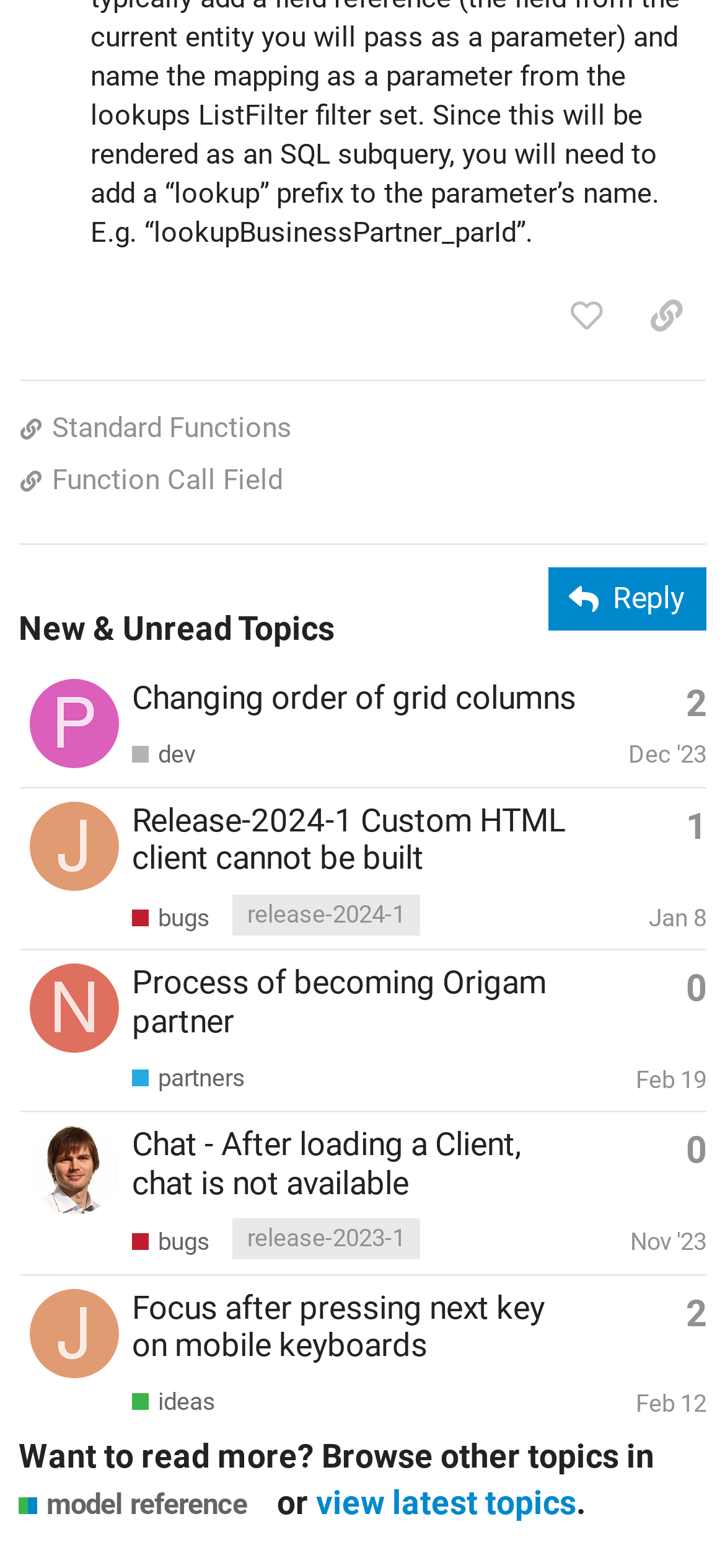Identify the bounding box coordinates of the clickable region necessary to fulfill the following instruction: "Click the 'This topic has 2 replies' button". The bounding box coordinates should be four float numbers between 0 and 1, i.e., [left, top, right, bottom].

[0.946, 0.438, 0.974, 0.461]